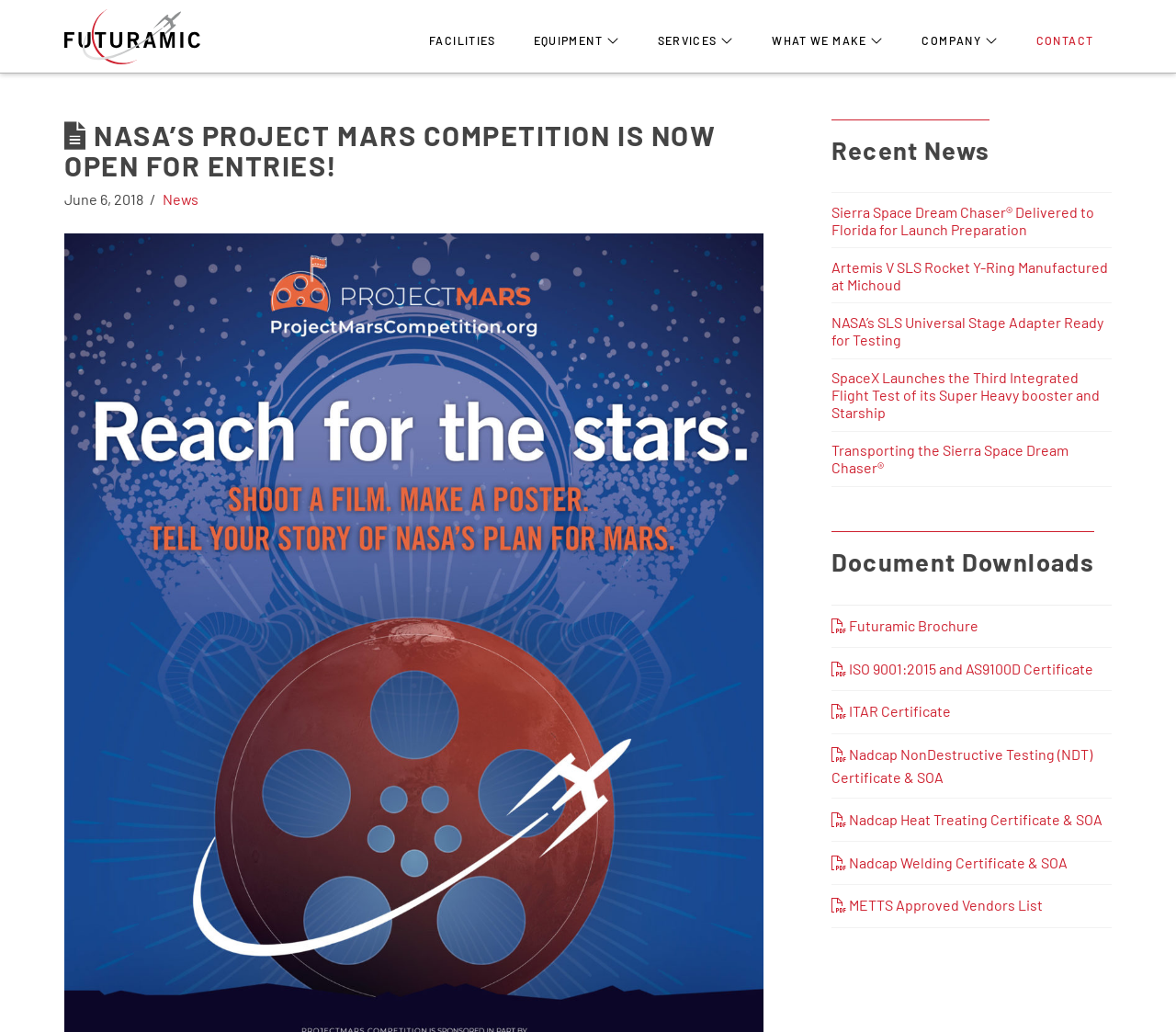Determine the bounding box coordinates of the target area to click to execute the following instruction: "Click the FACILITIES link."

[0.355, 0.021, 0.431, 0.058]